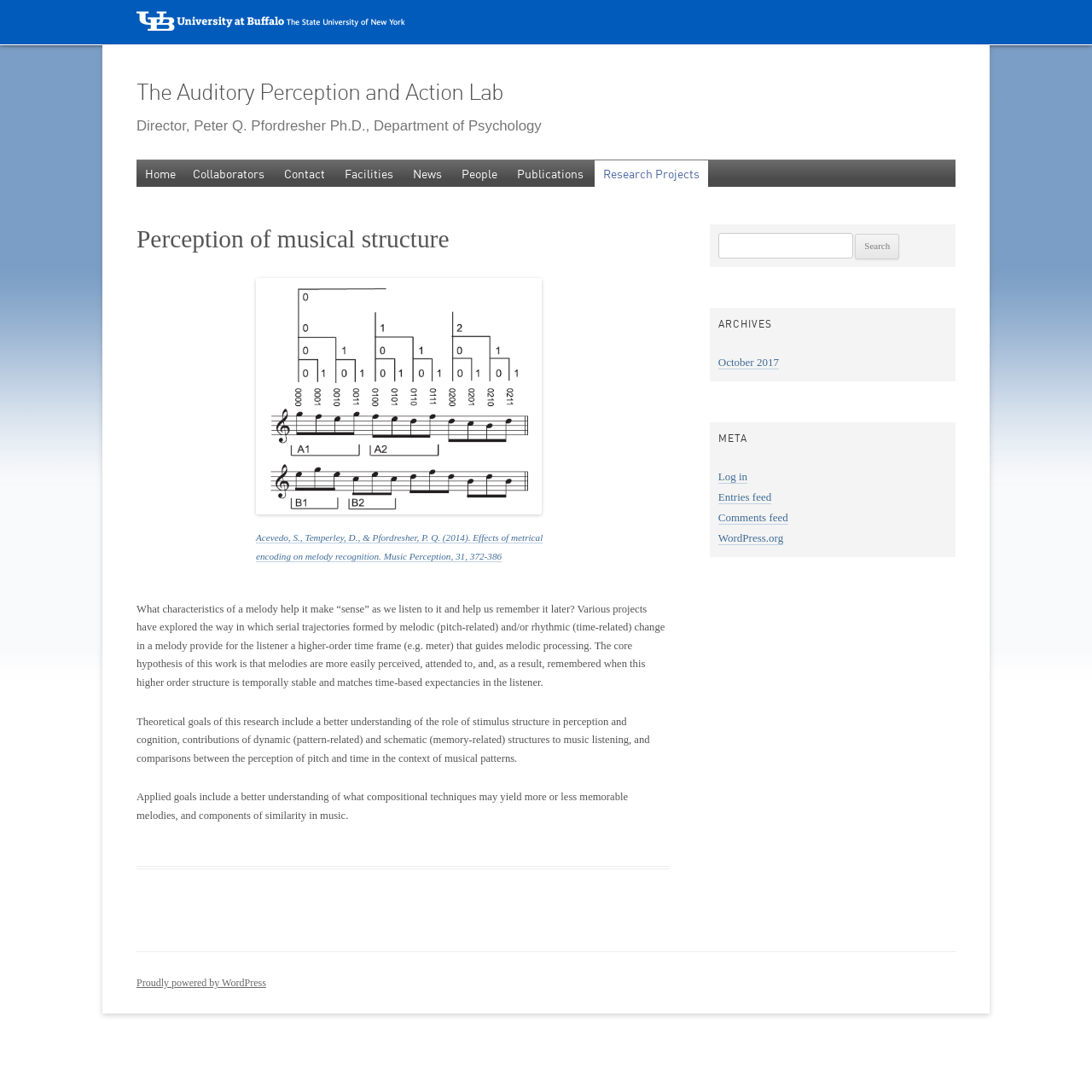Please provide a comprehensive answer to the question based on the screenshot: What is the name of the lab?

I found the answer by looking at the heading element with the text 'The Auditory Perception and Action Lab' which is a child of the root element.